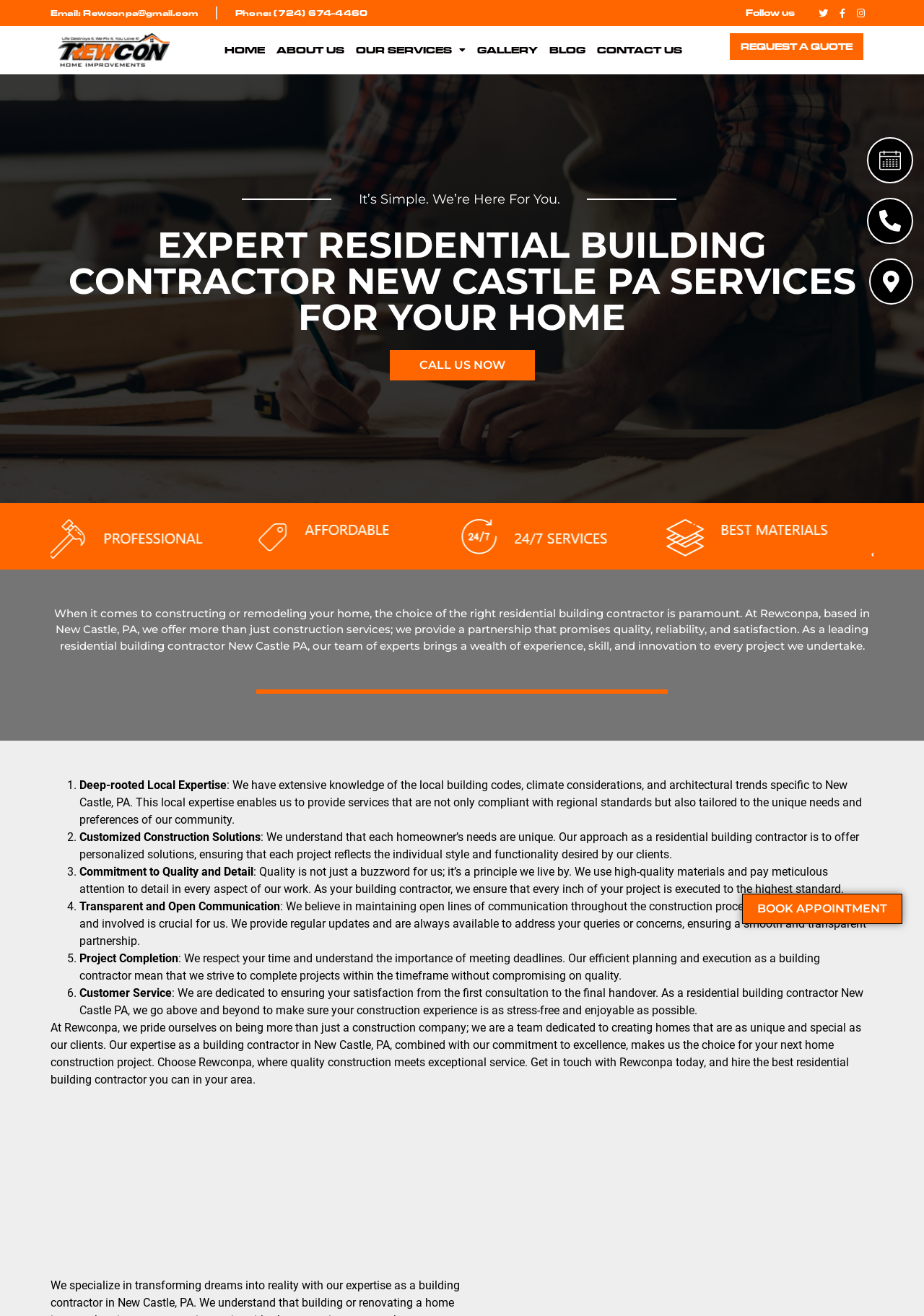Please find the bounding box coordinates of the element's region to be clicked to carry out this instruction: "Click the 'CALL US NOW' link".

[0.421, 0.266, 0.579, 0.289]